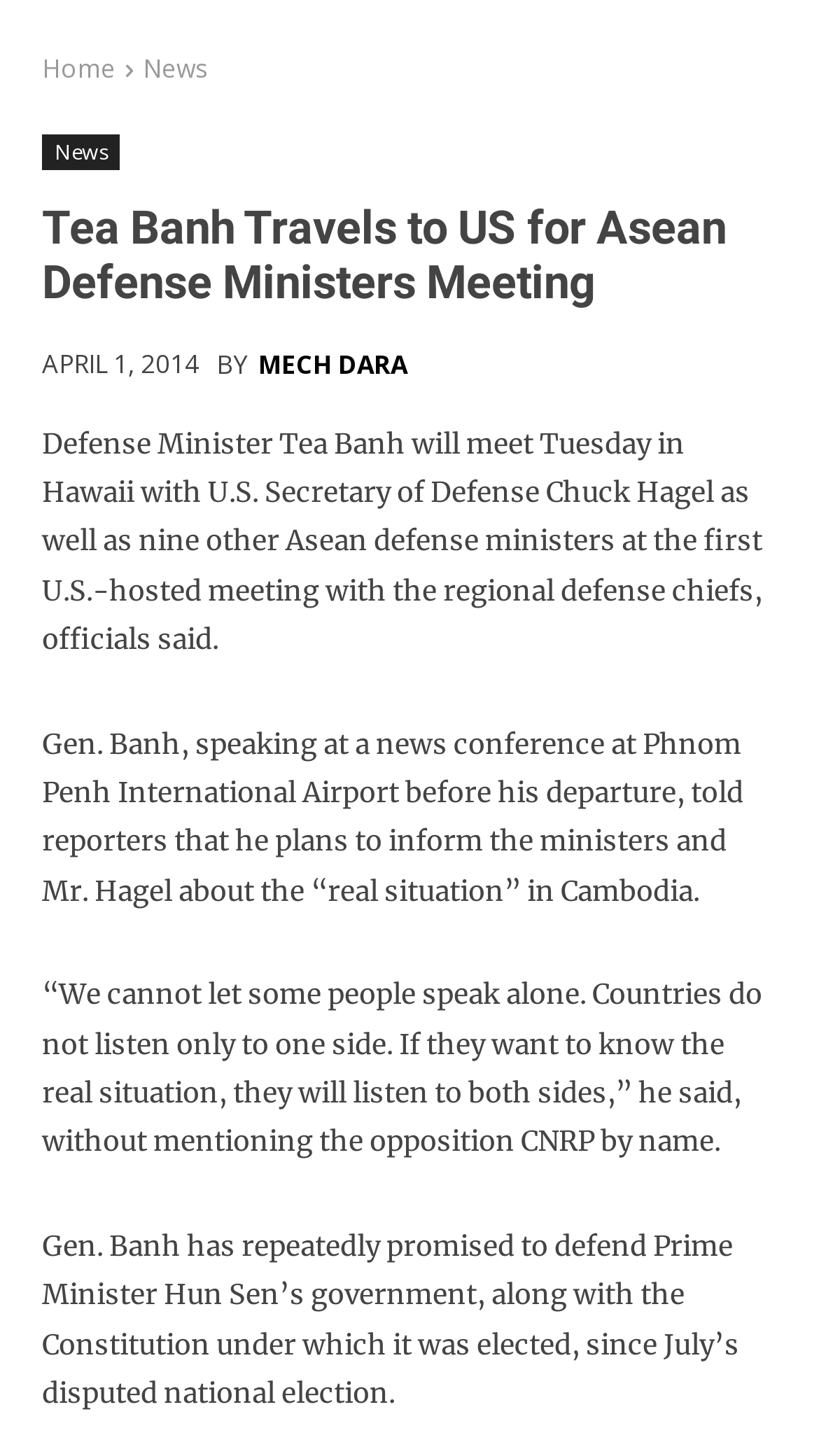Who is the author of the article?
Based on the image, please offer an in-depth response to the question.

The author of the article is mentioned as MECH DARA, which can be found in the link element on the webpage.